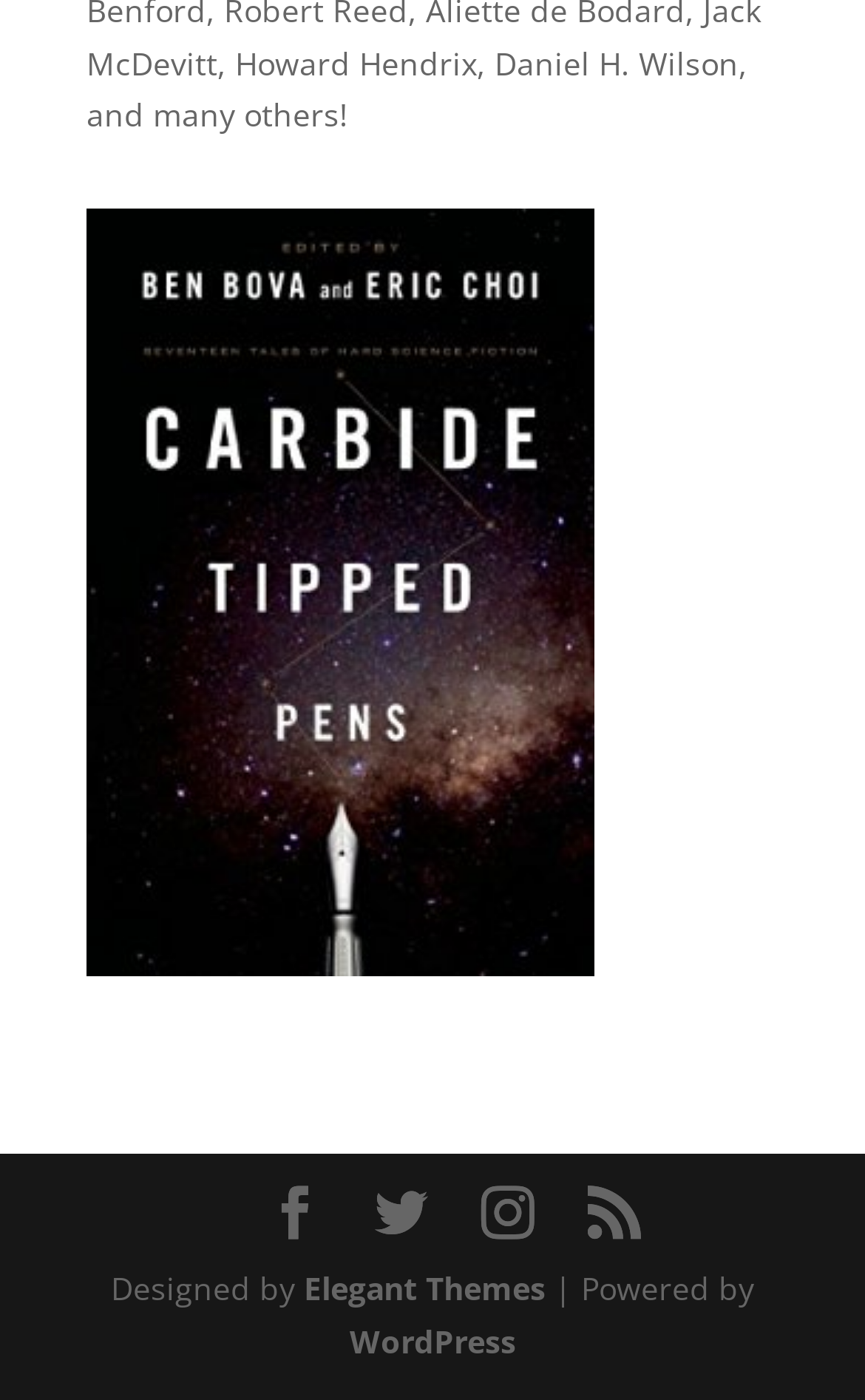Please examine the image and provide a detailed answer to the question: What is the name of the theme designer?

I found the text 'Designed by' followed by a link 'Elegant Themes', which suggests that Elegant Themes is the designer of the theme.